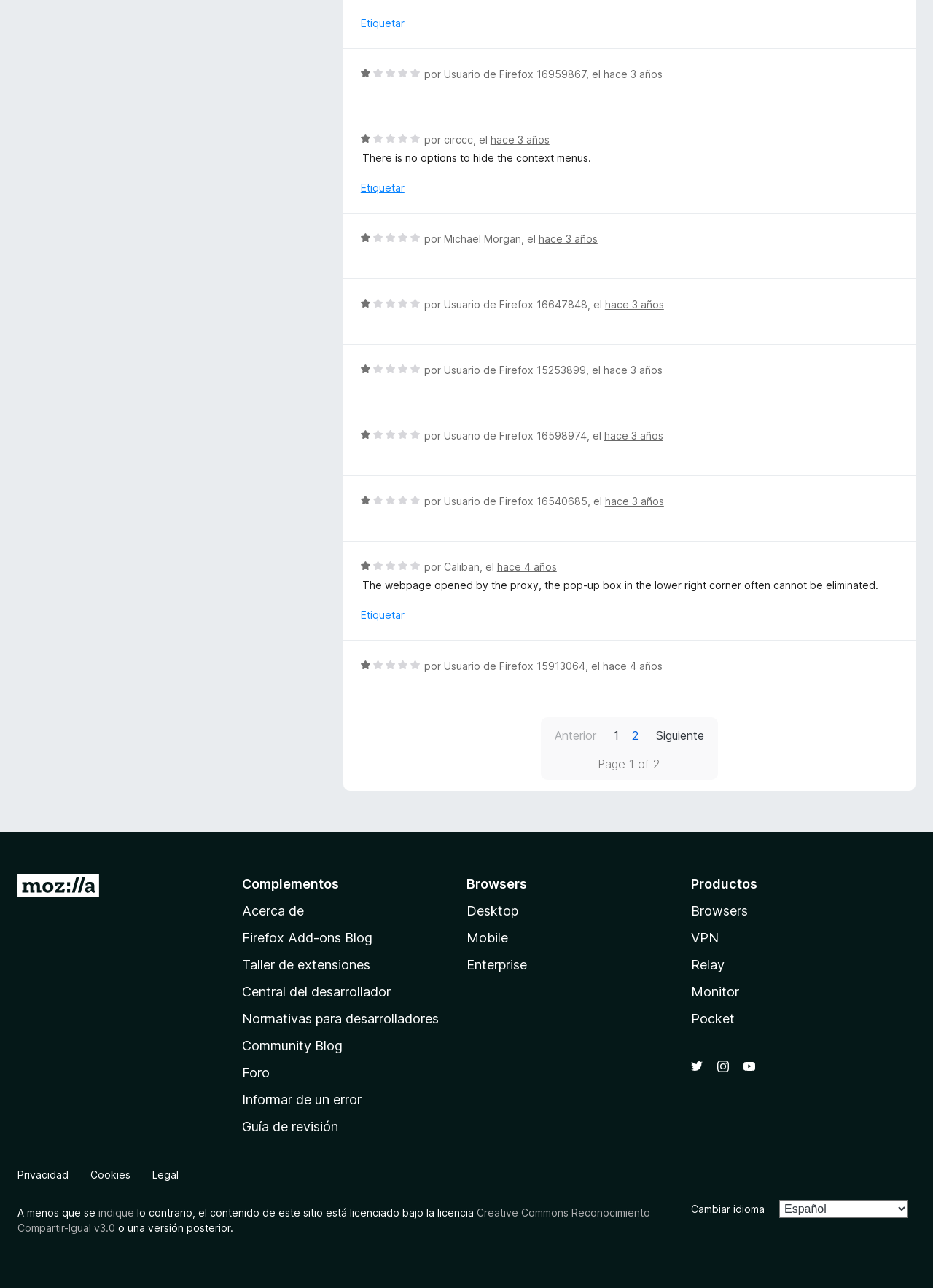What is the purpose of the button 'Etiquetar'?
Carefully analyze the image and provide a detailed answer to the question.

I inferred the purpose of the button 'Etiquetar' by its name, which means 'to label' or 'to tag' in English, suggesting that it is used to categorize or classify something.